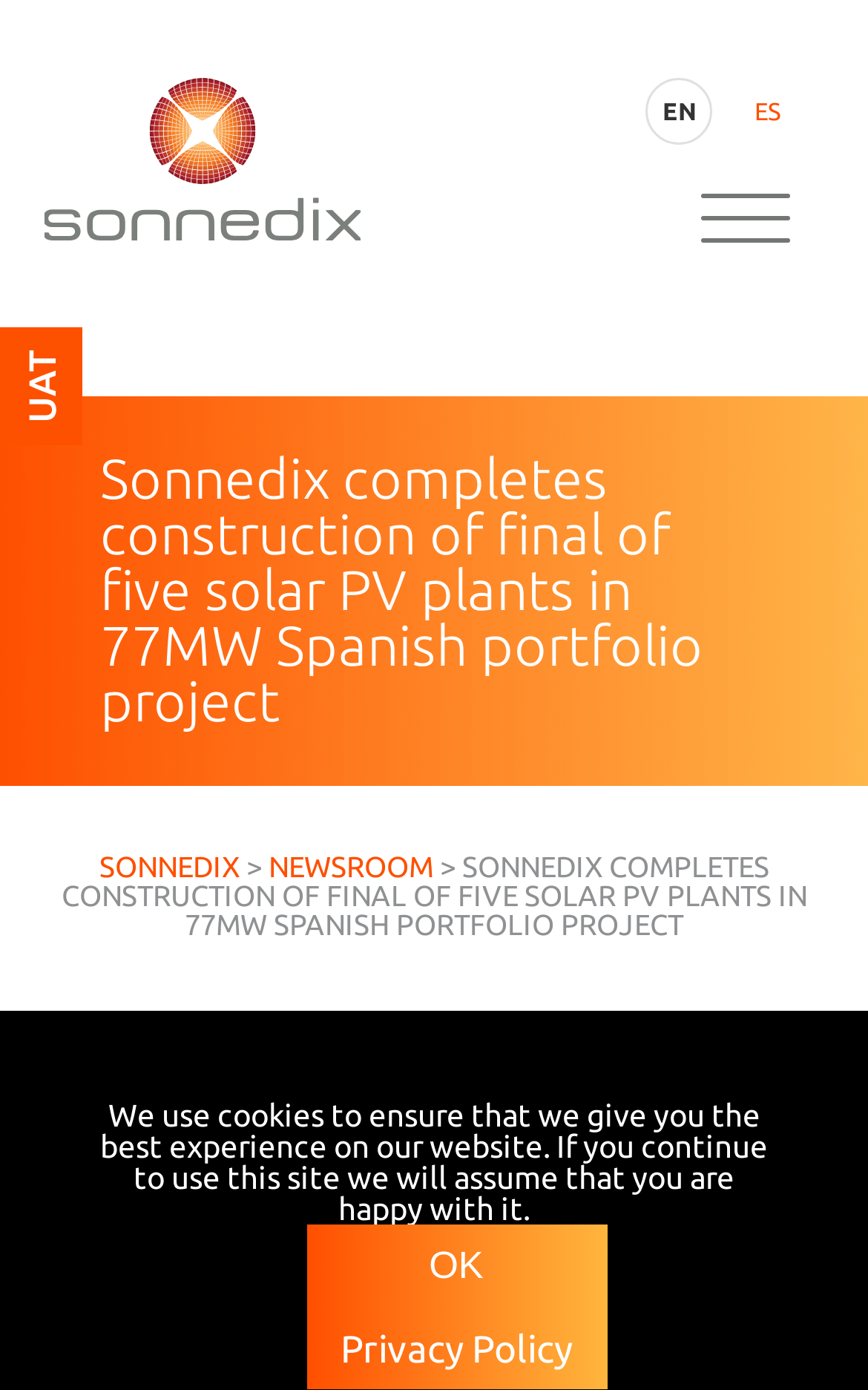Predict the bounding box for the UI component with the following description: "ES".

[0.846, 0.056, 0.923, 0.104]